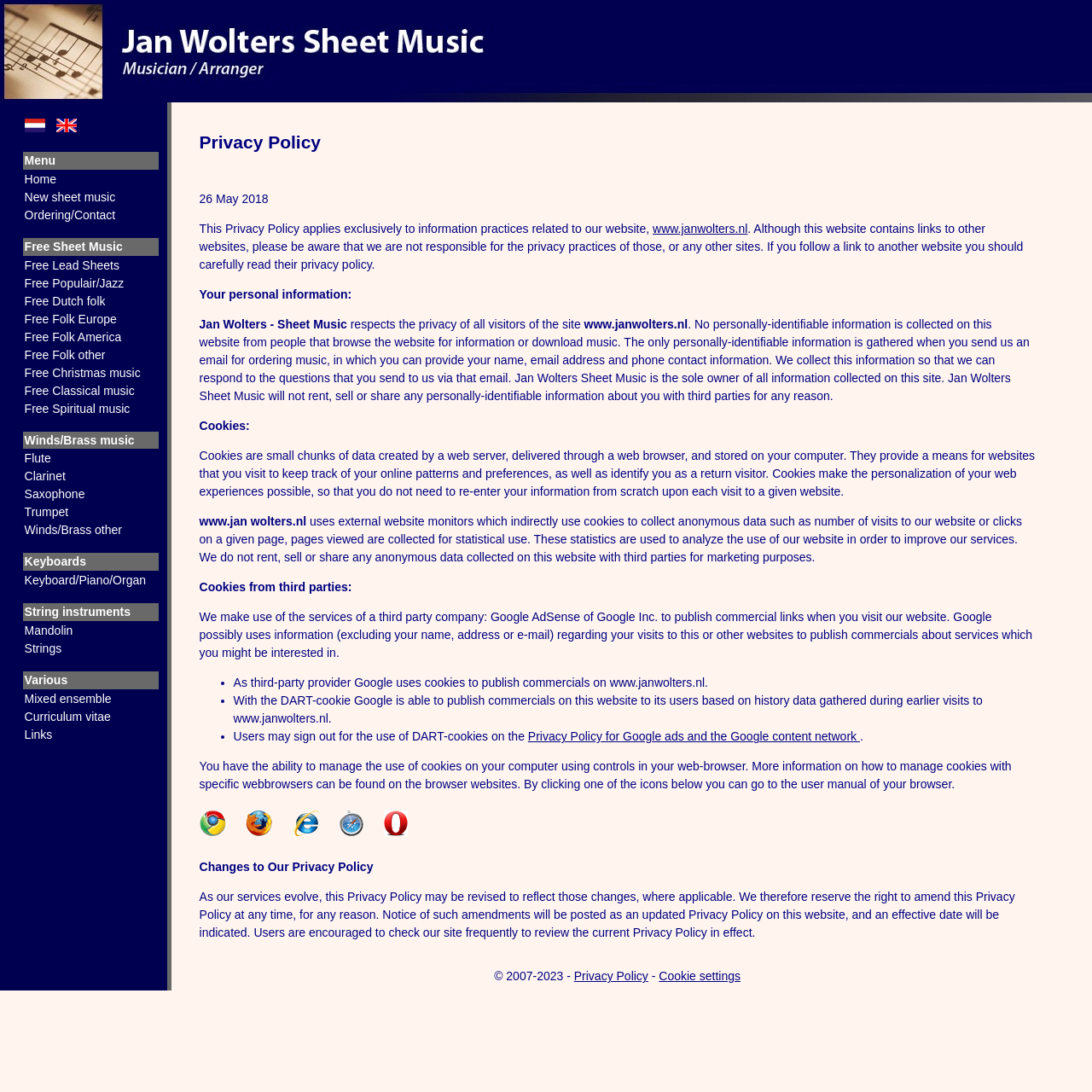How many types of folk music are available?
Refer to the image and provide a thorough answer to the question.

I can see that there are six types of folk music available, which are 'Free Dutch folk', 'Free Folk Europe', 'Free Folk America', 'Free Folk other', 'Free Christmas music', and 'Free Classical music'.